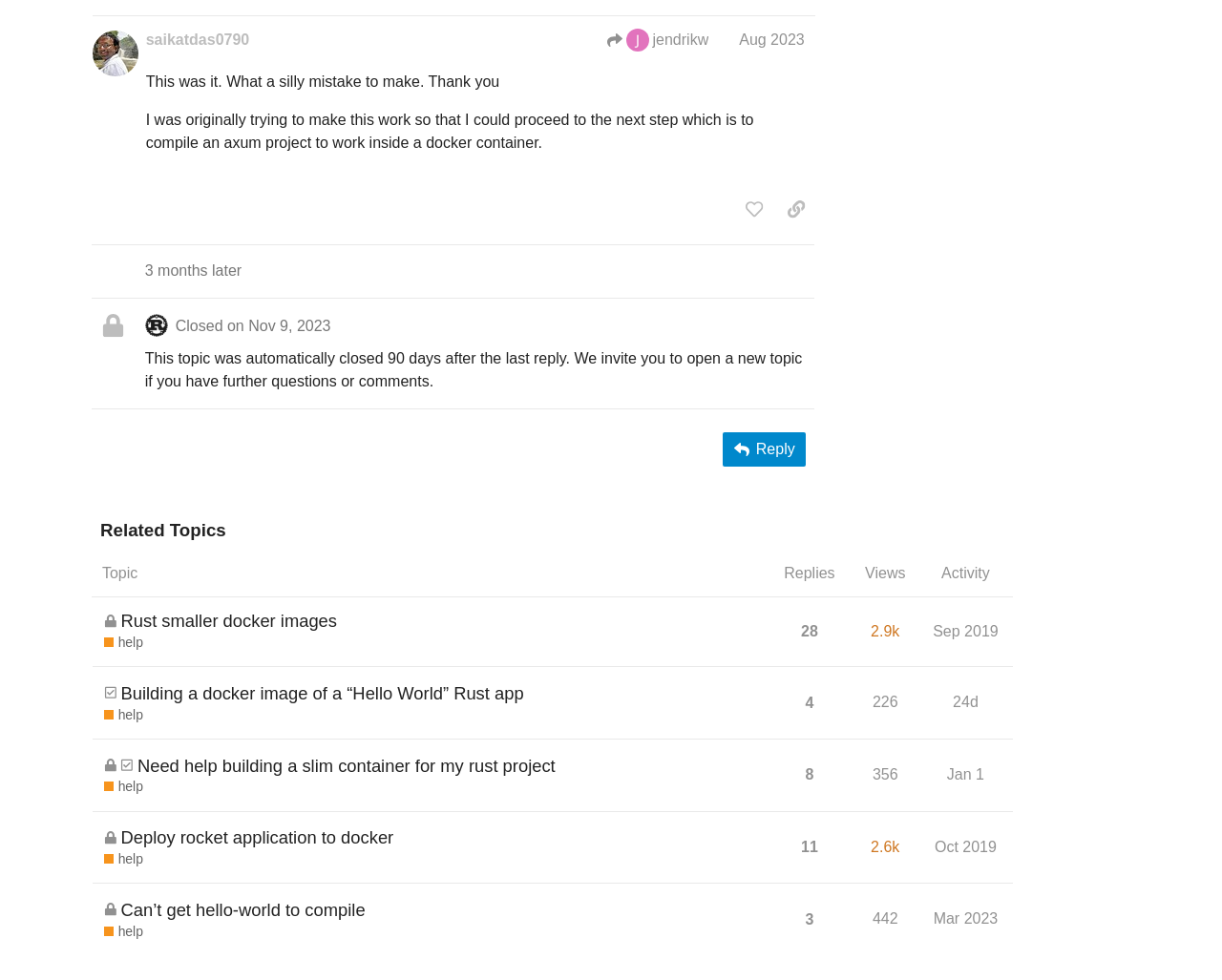Identify the bounding box coordinates of the section to be clicked to complete the task described by the following instruction: "View the topic 'Rust smaller docker images help'". The coordinates should be four float numbers between 0 and 1, formatted as [left, top, right, bottom].

[0.075, 0.622, 0.829, 0.68]